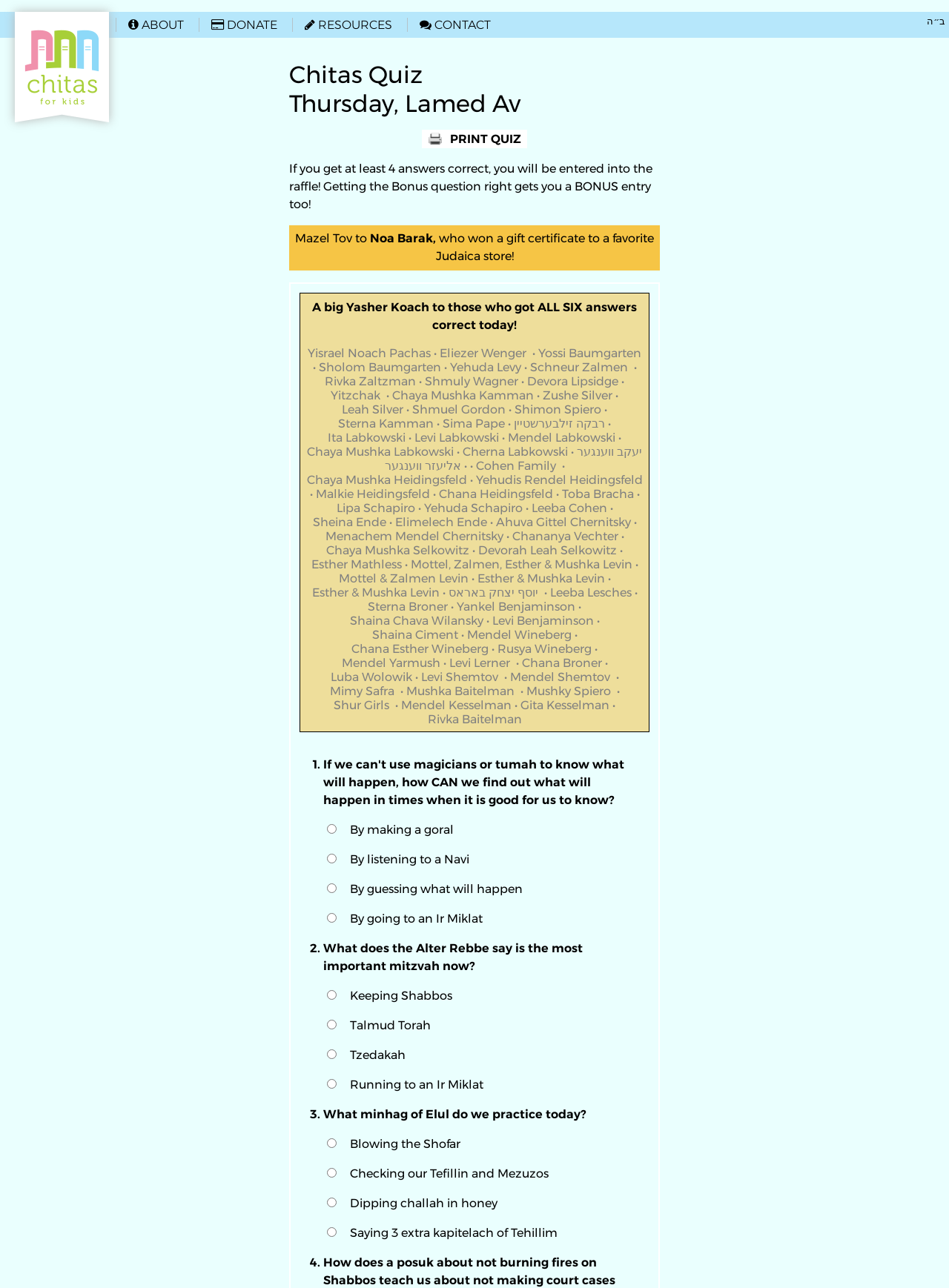What is the prize for getting at least 4 answers correct? Refer to the image and provide a one-word or short phrase answer.

Entry into the raffle